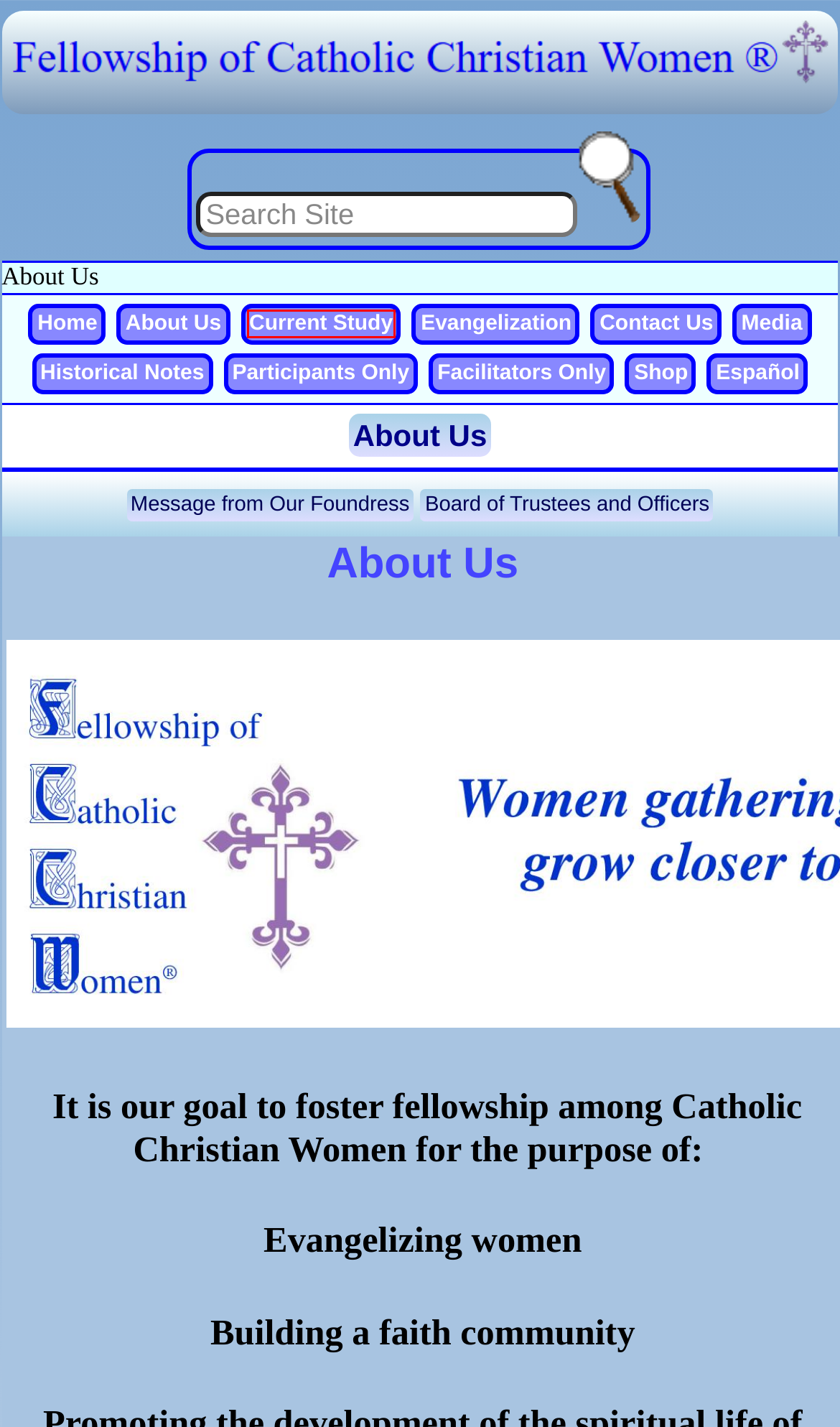You are given a screenshot of a webpage with a red bounding box around an element. Choose the most fitting webpage description for the page that appears after clicking the element within the red bounding box. Here are the candidates:
A. Request for Authorization
B. FCCW: Contact Us
C. FCCW: Evangelization
D. FCCW: Board of Trustees and Officers
E. FCCW: Current Study
F. FCCW: Support Us
G. FCCW: Our History
H. FCCW: MEDIA

E